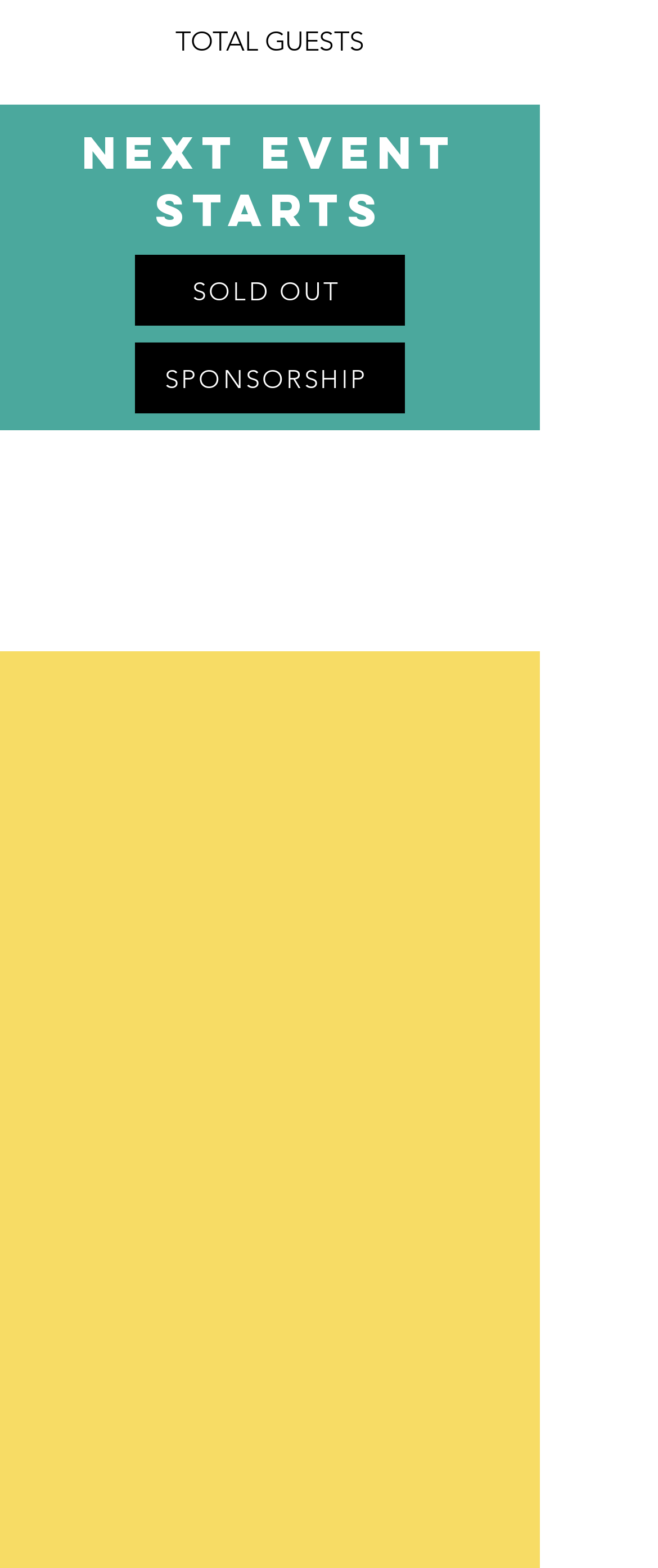From the webpage screenshot, predict the bounding box of the UI element that matches this description: "SOLD OUT".

[0.205, 0.162, 0.615, 0.208]